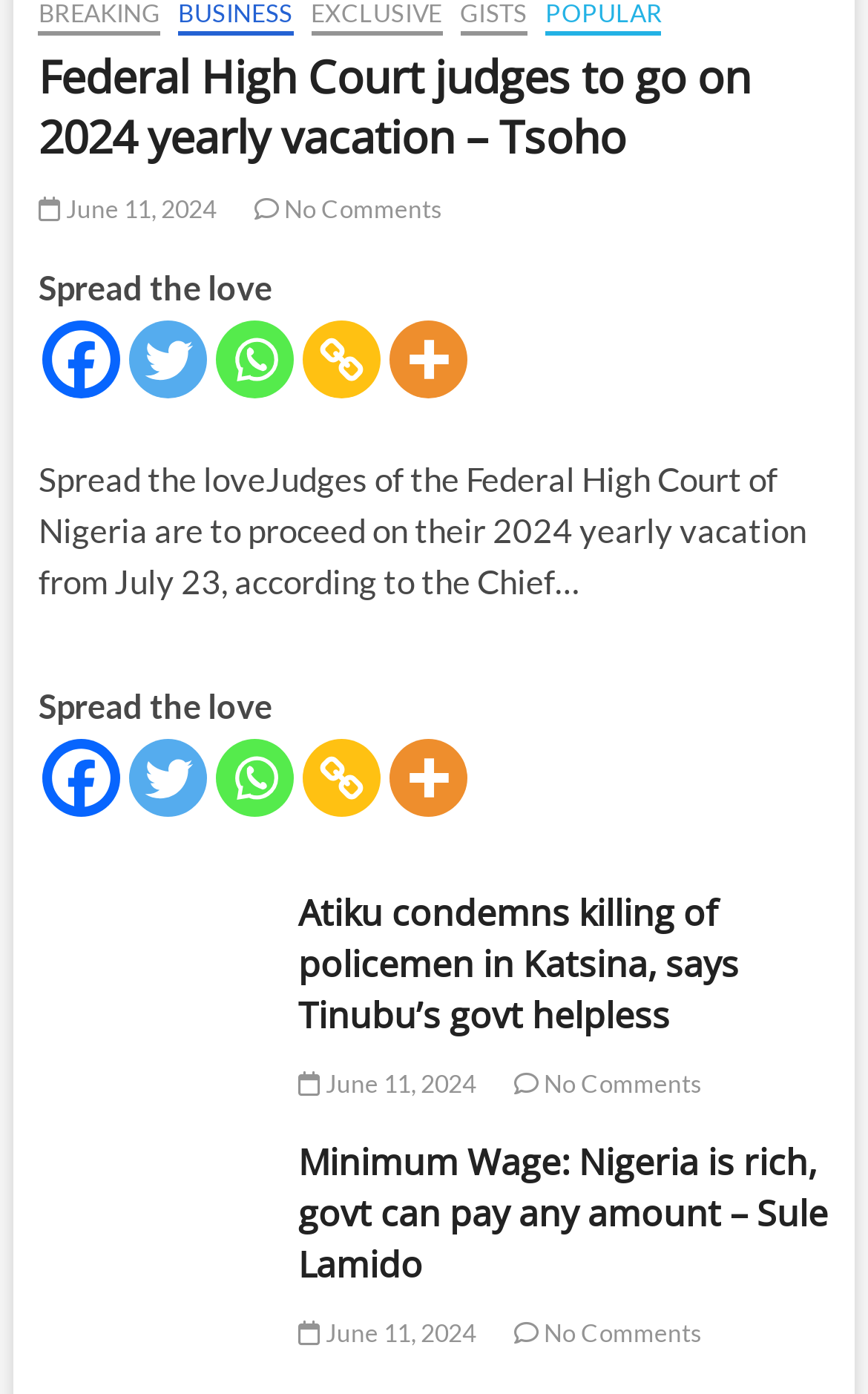What is the date mentioned in the second article? Please answer the question using a single word or phrase based on the image.

June 11, 2024